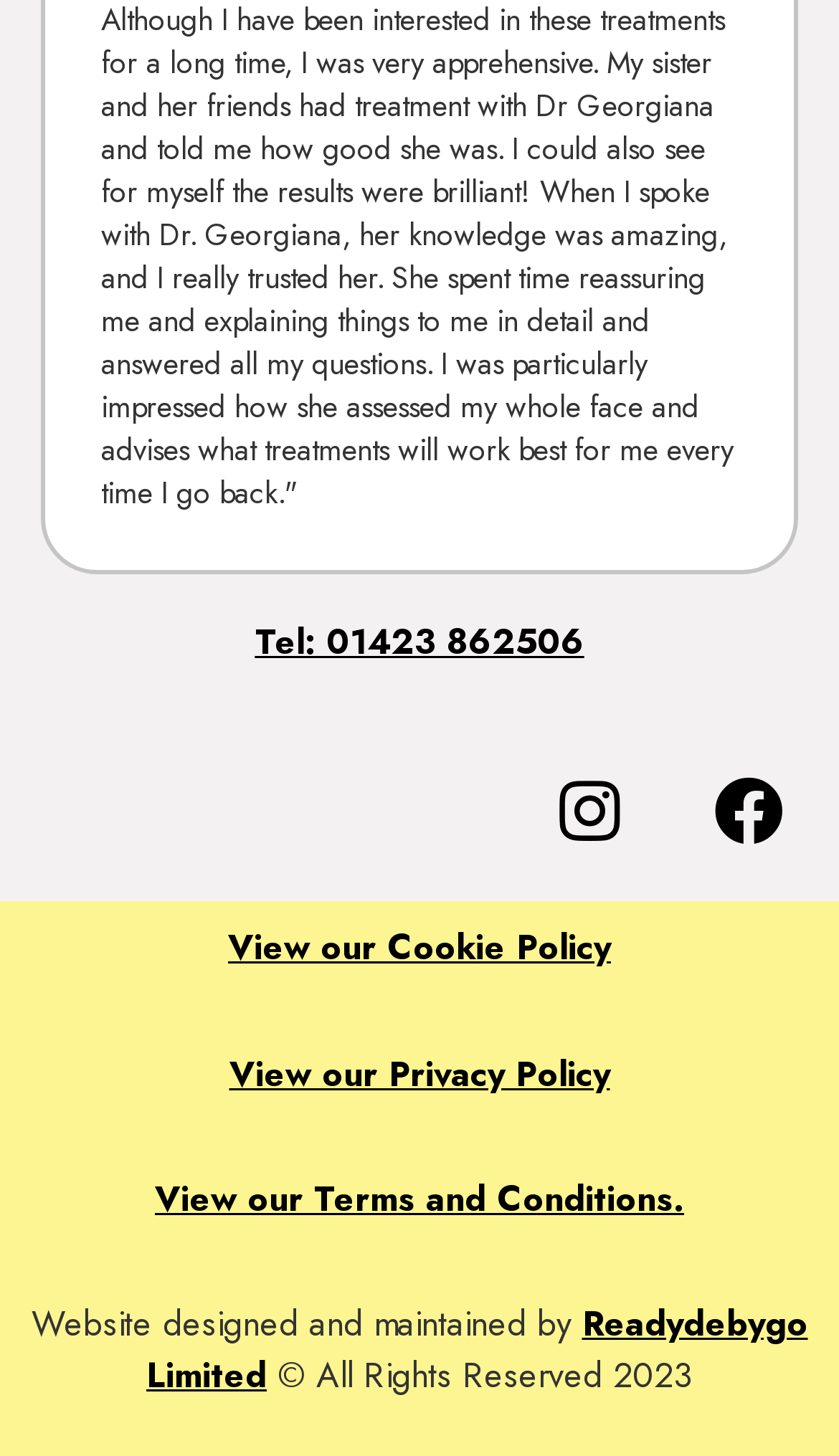Bounding box coordinates are specified in the format (top-left x, top-left y, bottom-right x, bottom-right y). All values are floating point numbers bounded between 0 and 1. Please provide the bounding box coordinate of the region this sentence describes: Readydebygo Limited

[0.174, 0.893, 0.963, 0.962]